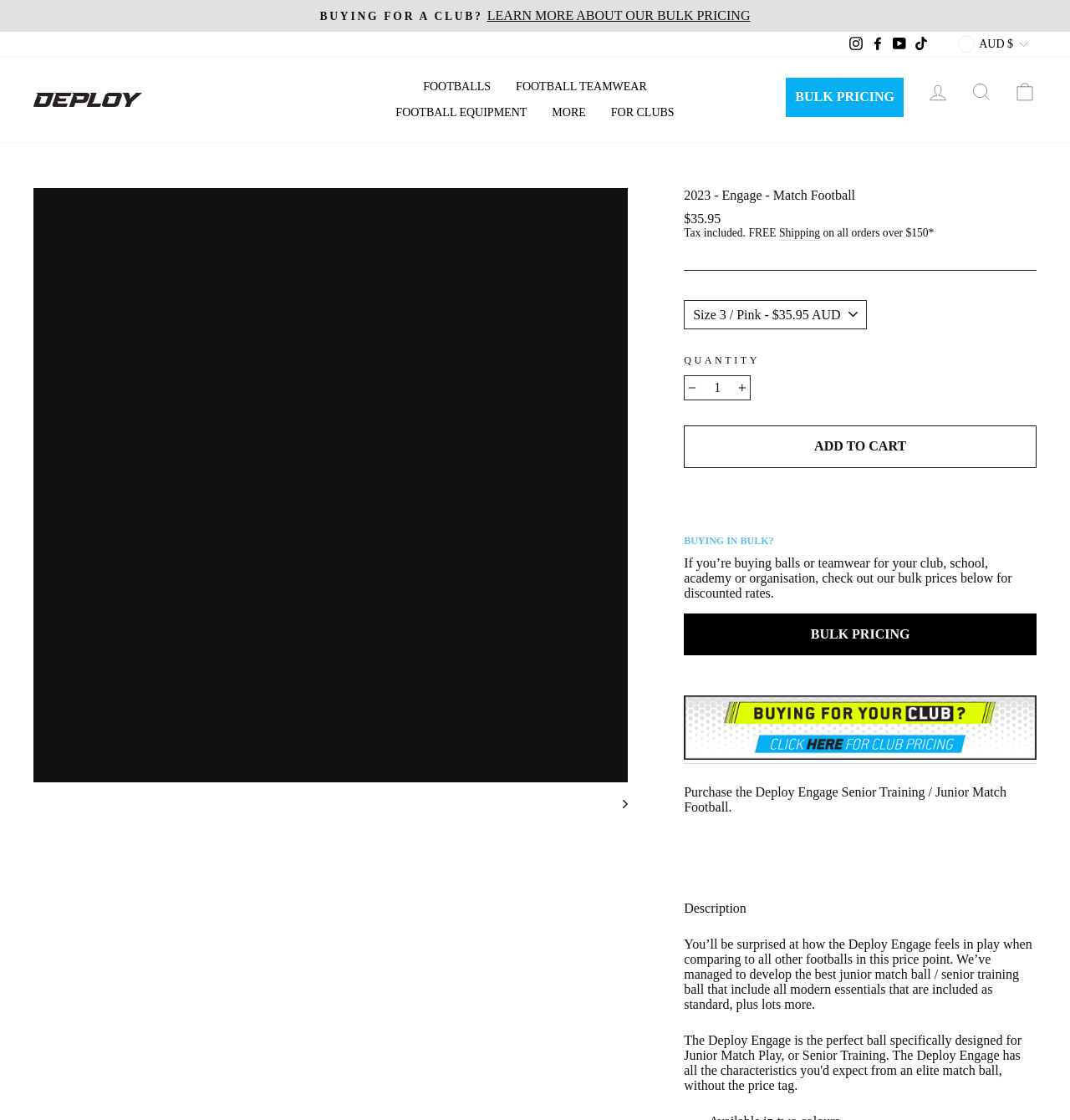Predict the bounding box coordinates of the area that should be clicked to accomplish the following instruction: "Select a currency". The bounding box coordinates should consist of four float numbers between 0 and 1, i.e., [left, top, right, bottom].

[0.887, 0.028, 0.969, 0.051]